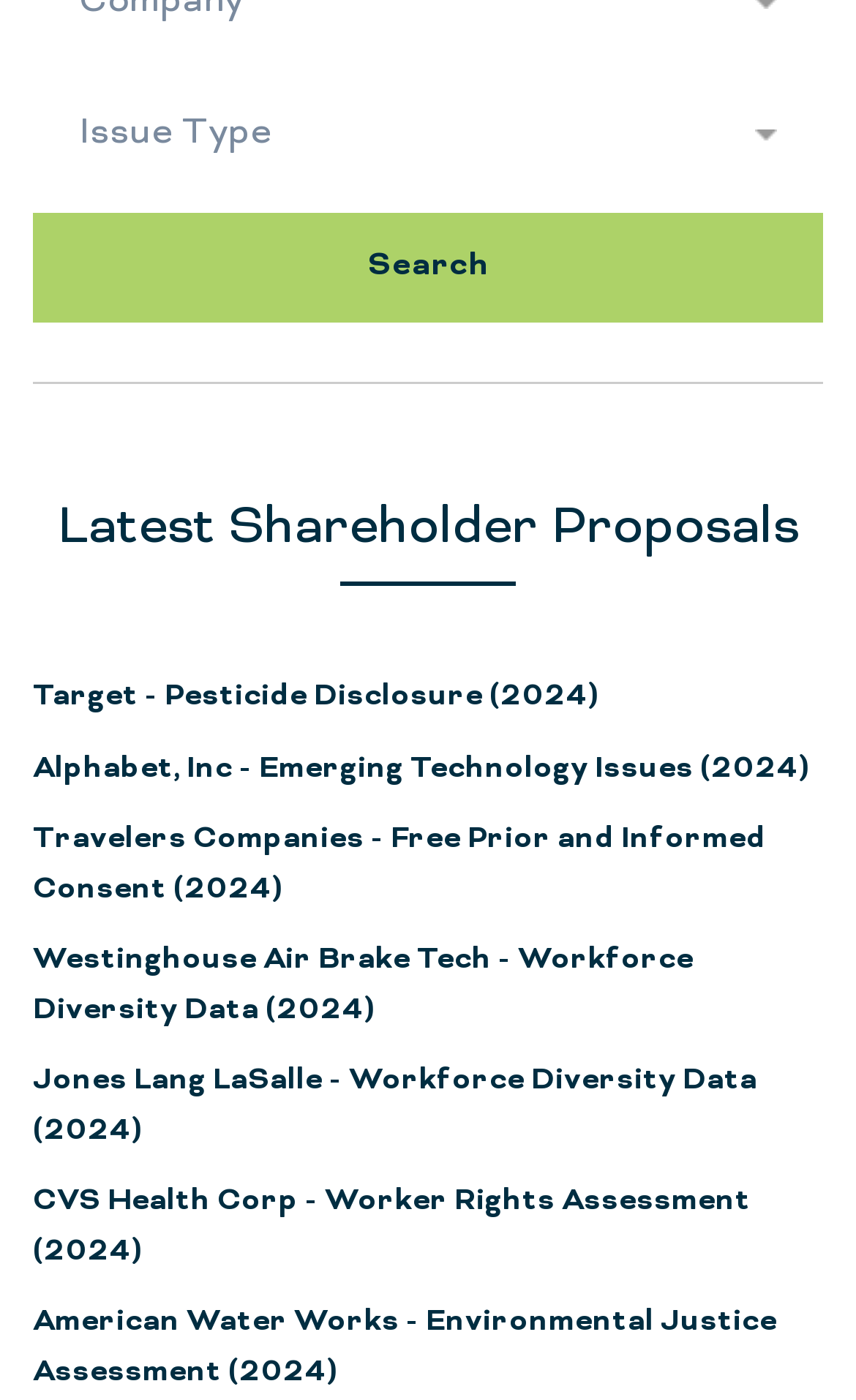Answer with a single word or phrase: 
What is the text of the first link?

Target - Pesticide Disclosure (2024)